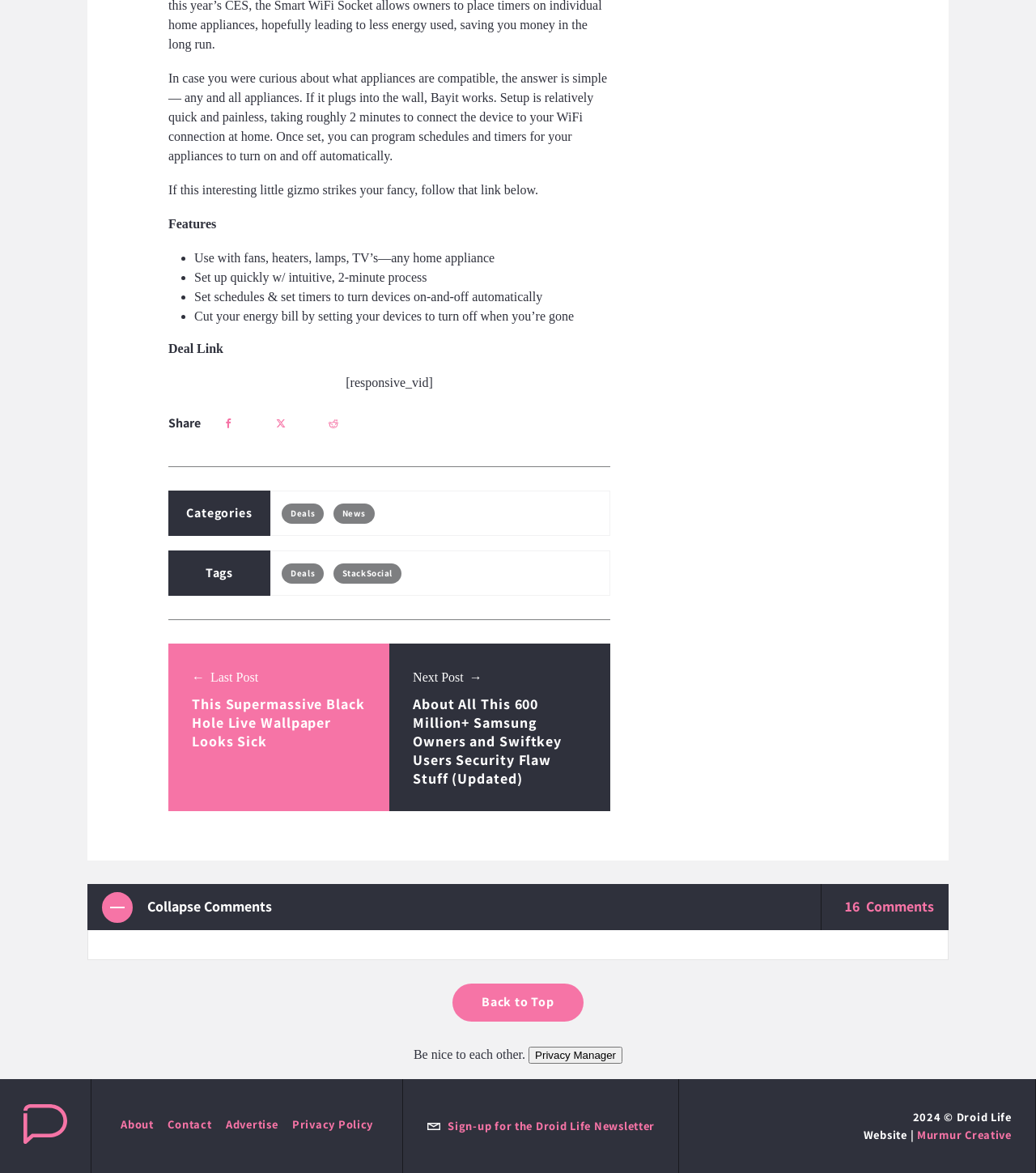What can be done to cut energy bills?
Please utilize the information in the image to give a detailed response to the question.

The text suggests that one of the features of Bayit is the ability to set devices to turn off when the user is gone, which can help cut energy bills.